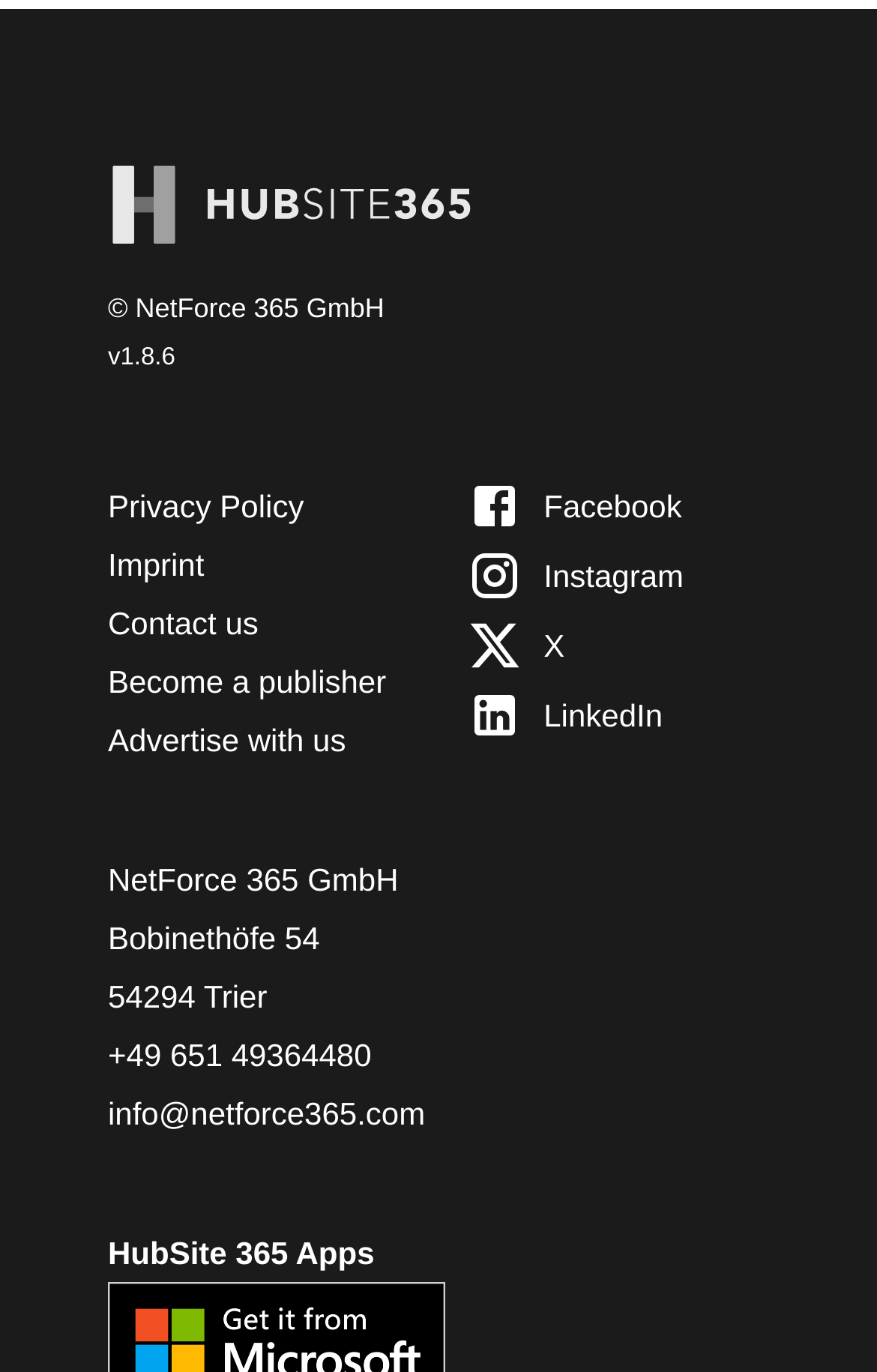Indicate the bounding box coordinates of the clickable region to achieve the following instruction: "Click About Us."

None